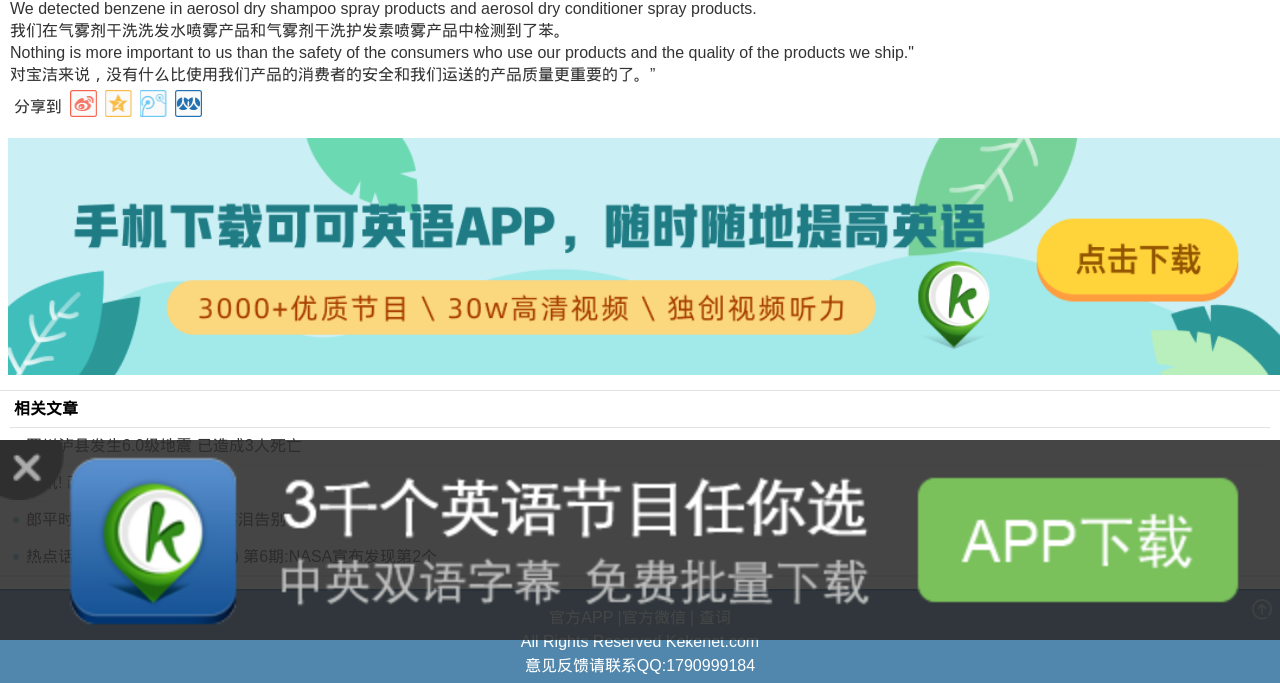Predict the bounding box of the UI element that fits this description: "热点话题听力(MP3+中英字幕) 第6期:NASA宣布发现第2个".

[0.008, 0.789, 0.992, 0.842]